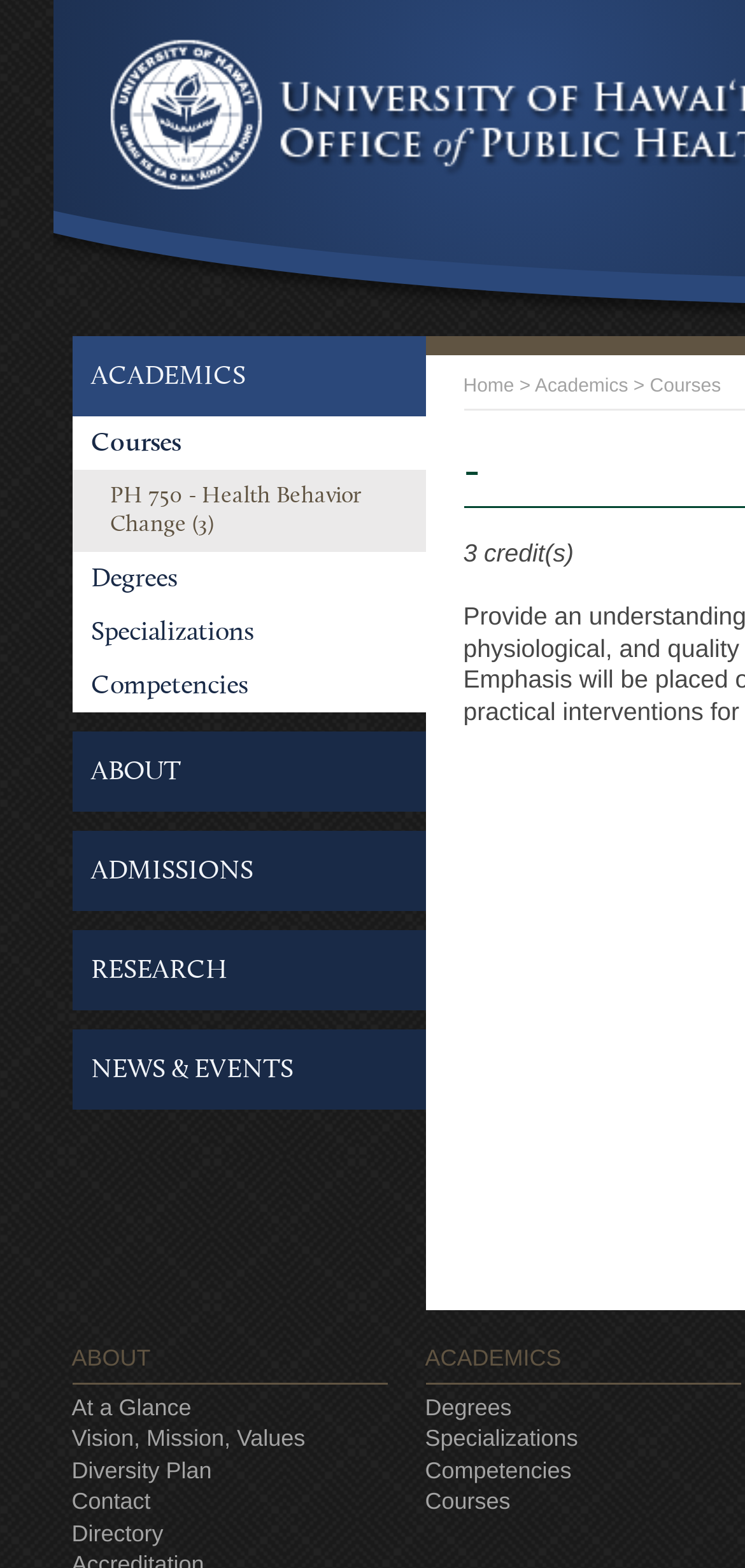Determine the bounding box coordinates of the element's region needed to click to follow the instruction: "Click on ACADEMICS". Provide these coordinates as four float numbers between 0 and 1, formatted as [left, top, right, bottom].

[0.096, 0.215, 0.571, 0.266]